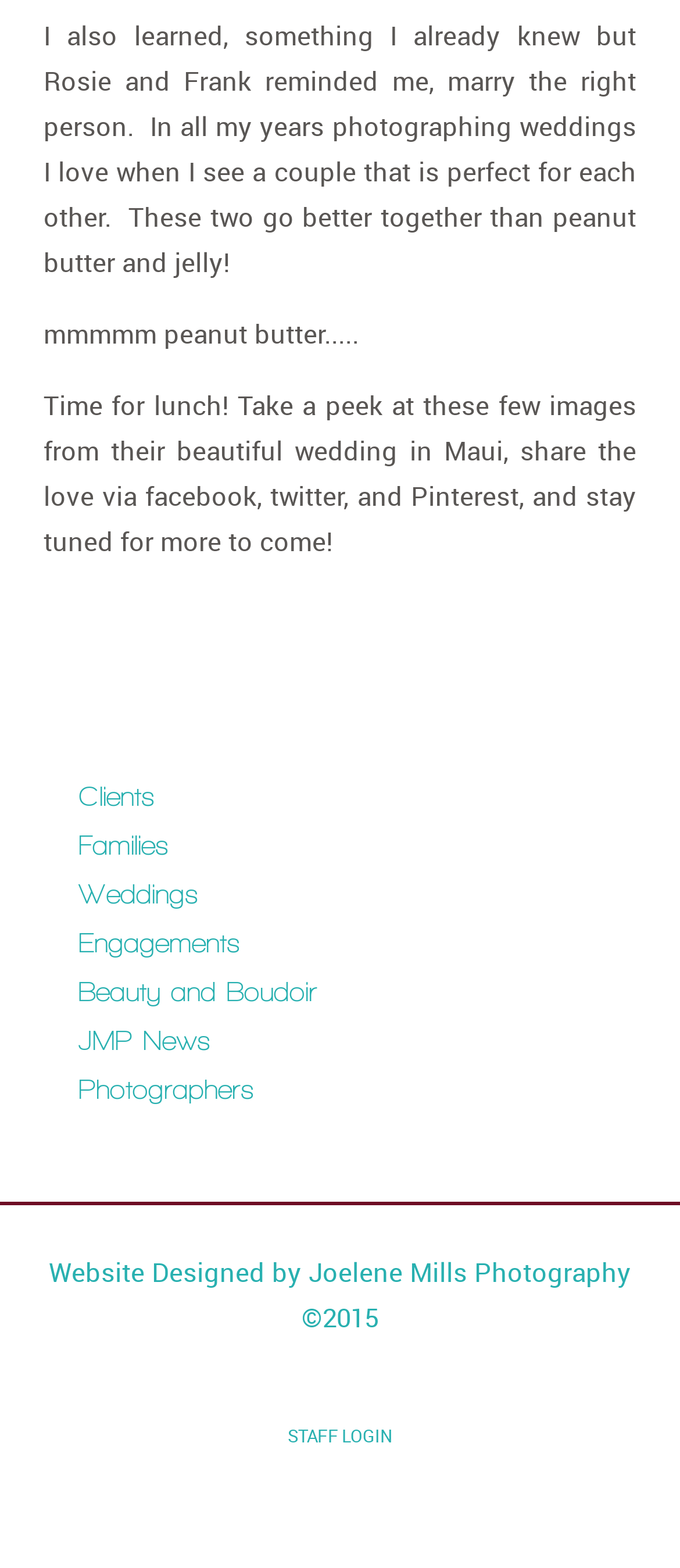Determine the bounding box coordinates of the clickable region to execute the instruction: "Read JMP News". The coordinates should be four float numbers between 0 and 1, denoted as [left, top, right, bottom].

[0.115, 0.654, 0.31, 0.673]